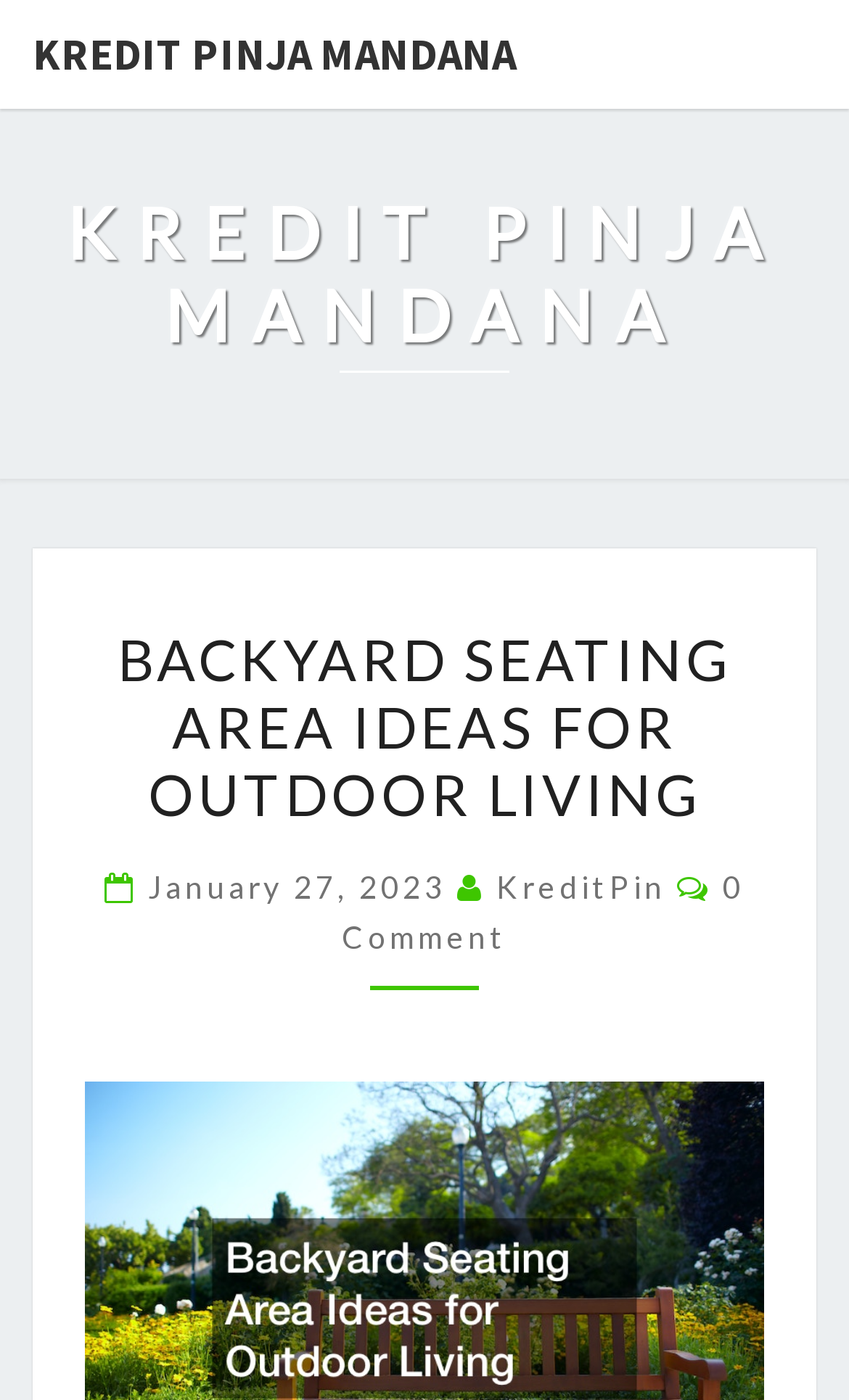Provide a brief response to the question below using one word or phrase:
How many comments are there on the latest article?

0